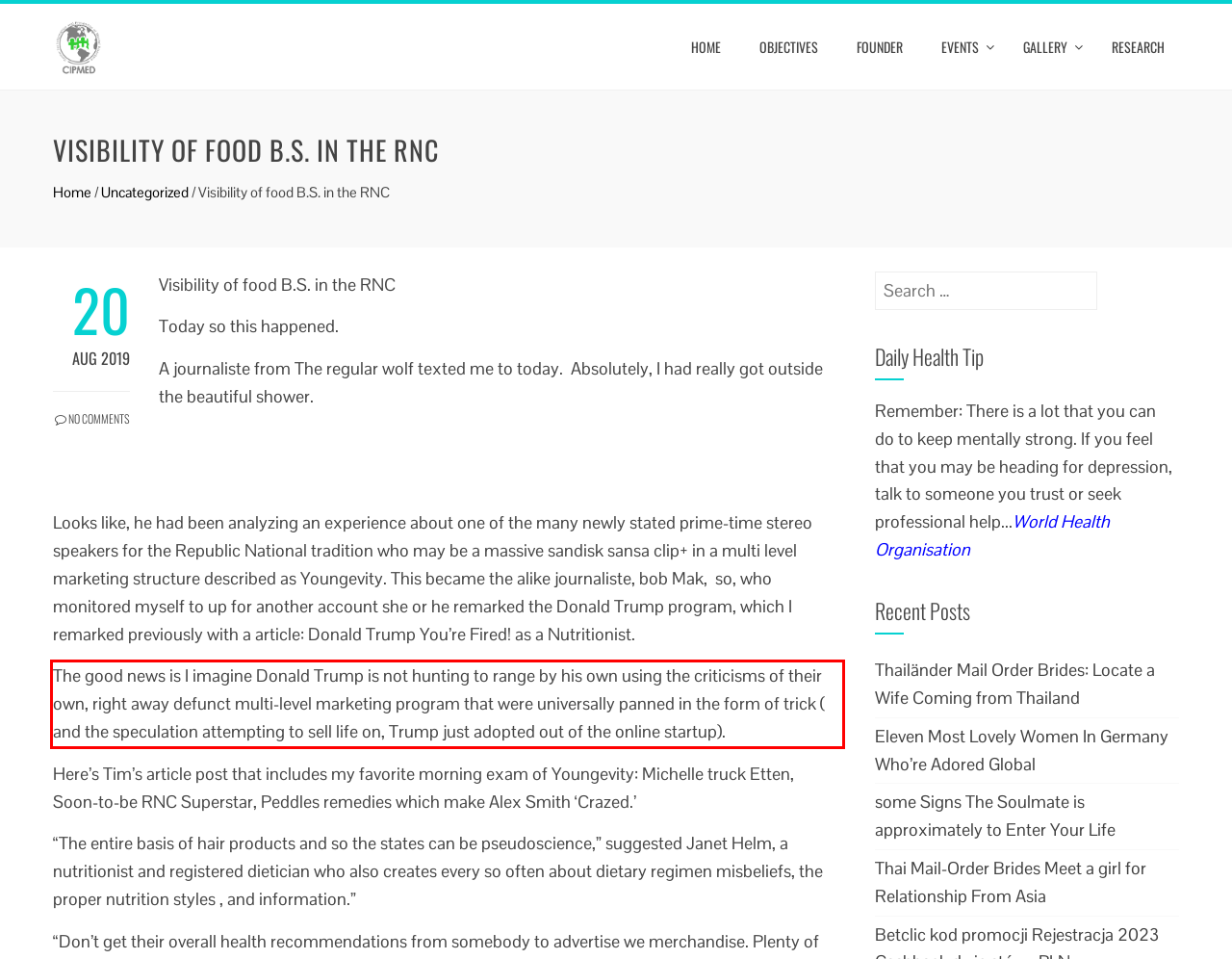View the screenshot of the webpage and identify the UI element surrounded by a red bounding box. Extract the text contained within this red bounding box.

The good news is I imagine Donald Trump is not hunting to range by his own using the criticisms of their own, right away defunct multi-level marketing program that were universally panned in the form of trick ( and the speculation attempting to sell life on, Trump just adopted out of the online startup).